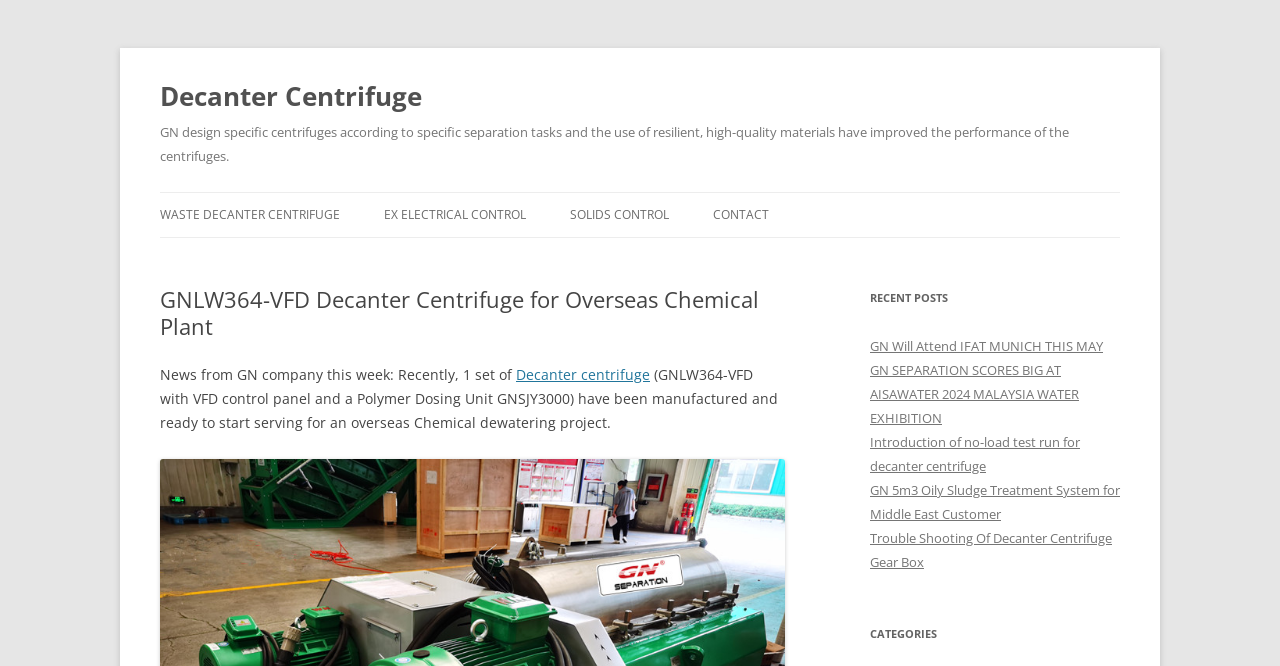Please provide the bounding box coordinates for the UI element as described: "Colosseum underground tour". The coordinates must be four floats between 0 and 1, represented as [left, top, right, bottom].

None